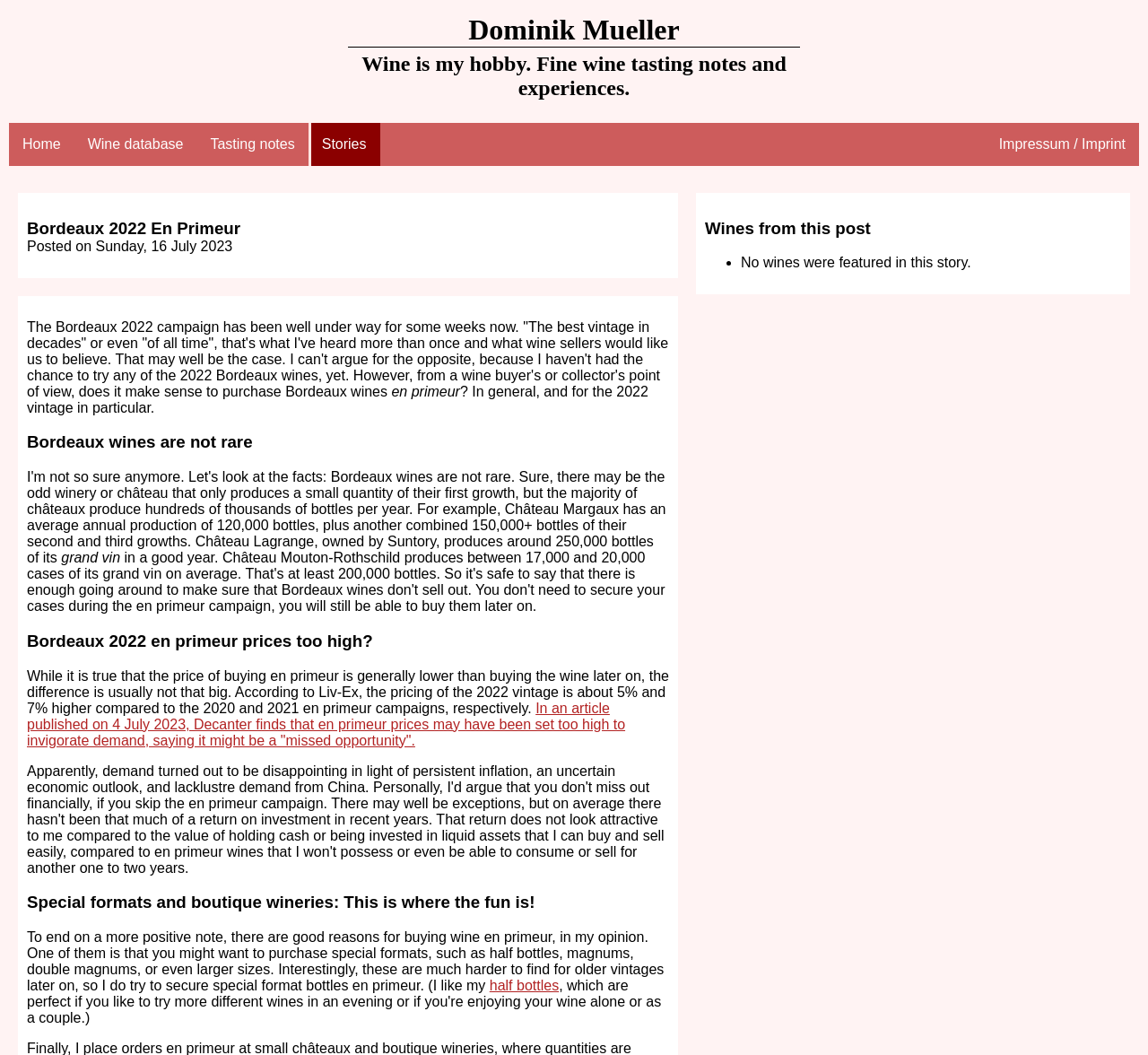Locate the bounding box coordinates of the element you need to click to accomplish the task described by this instruction: "Read the article about Bordeaux 2022 En Primeur".

[0.023, 0.207, 0.583, 0.226]